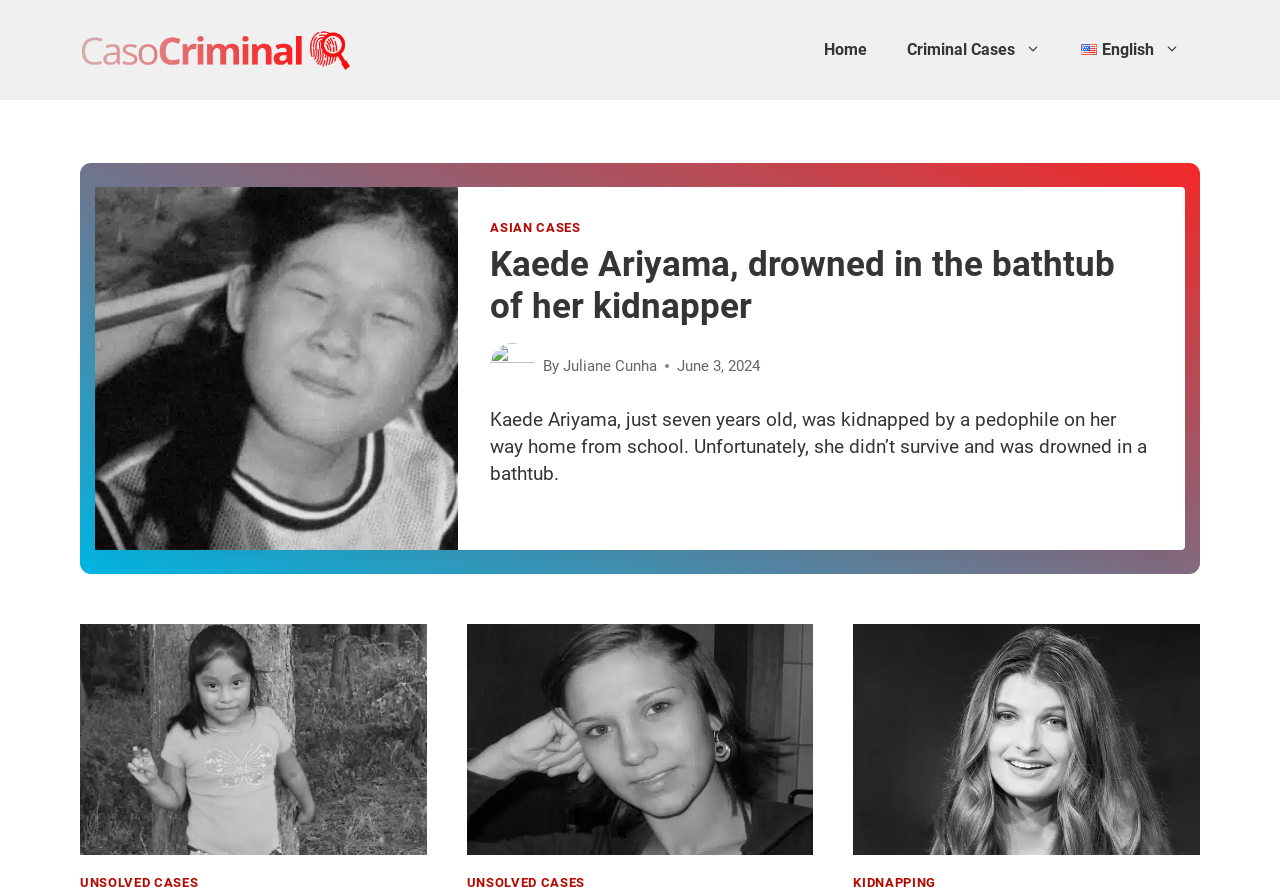Provide the bounding box coordinates of the area you need to click to execute the following instruction: "Read the article about Kaede Ariyama".

[0.074, 0.211, 0.358, 0.62]